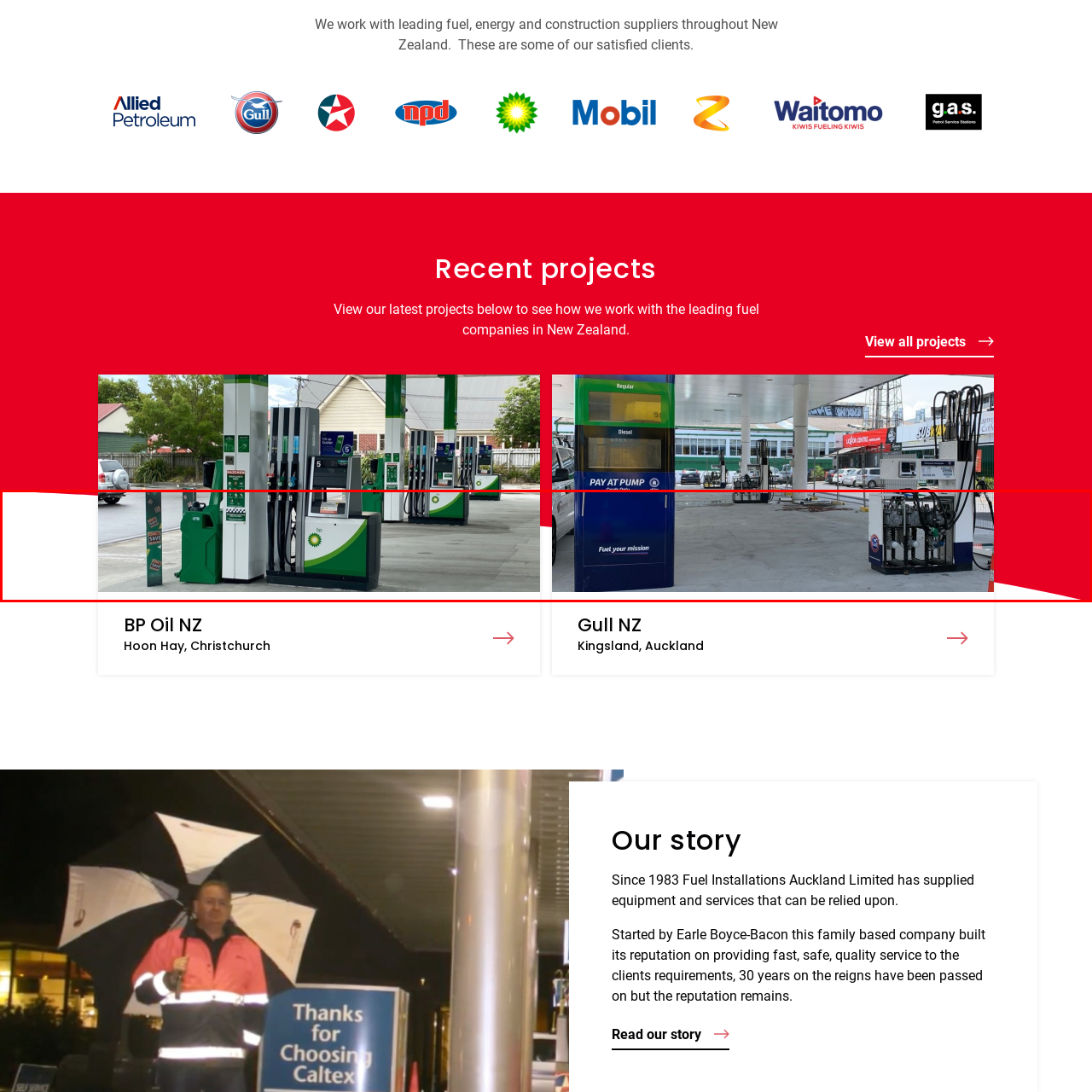What is the material of the flooring in the fuel station?
Examine the image highlighted by the red bounding box and answer briefly with one word or a short phrase.

Concrete